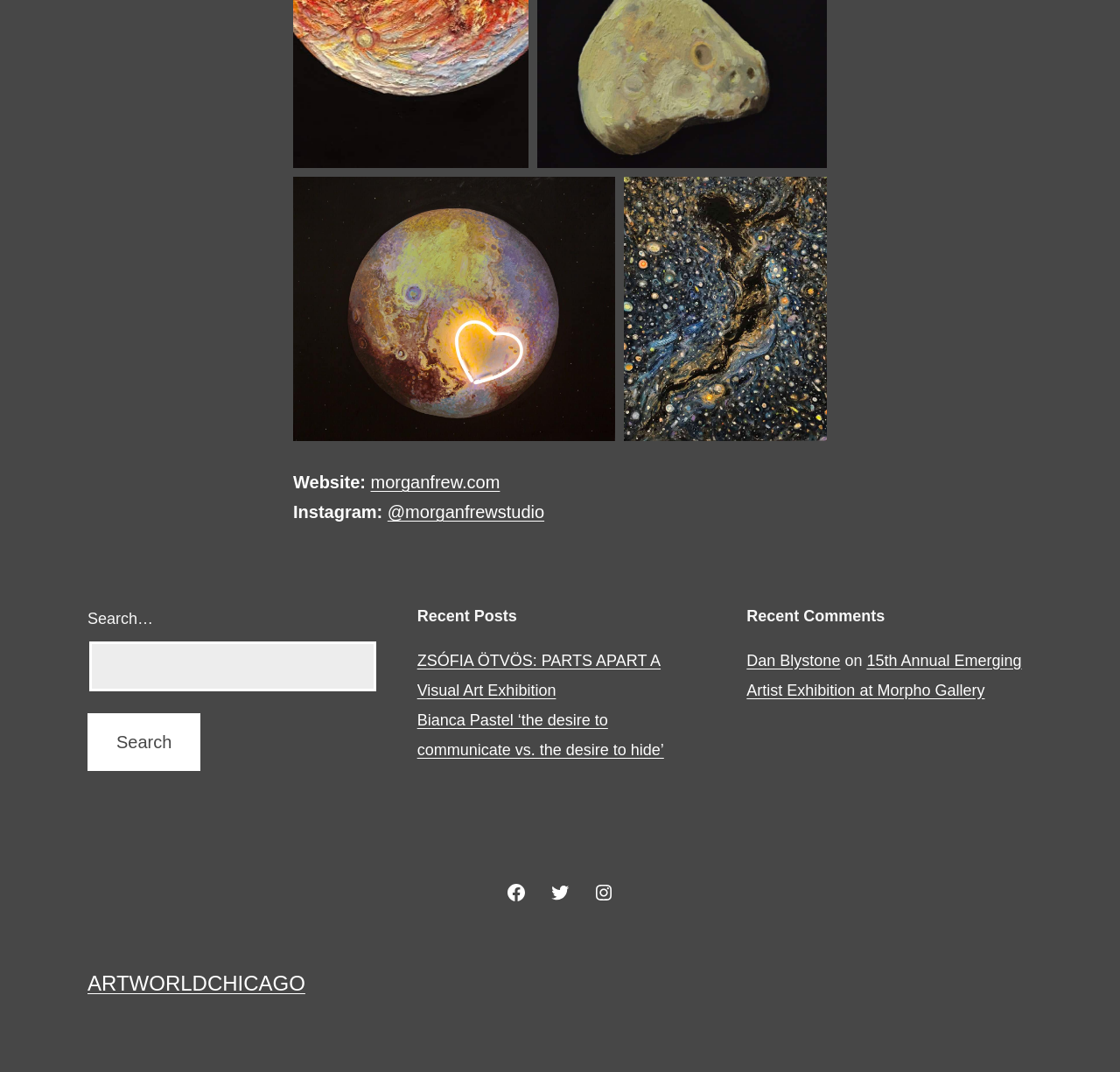Please identify the bounding box coordinates of the clickable region that I should interact with to perform the following instruction: "Open image in lightbox". The coordinates should be expressed as four float numbers between 0 and 1, i.e., [left, top, right, bottom].

[0.262, 0.165, 0.549, 0.412]